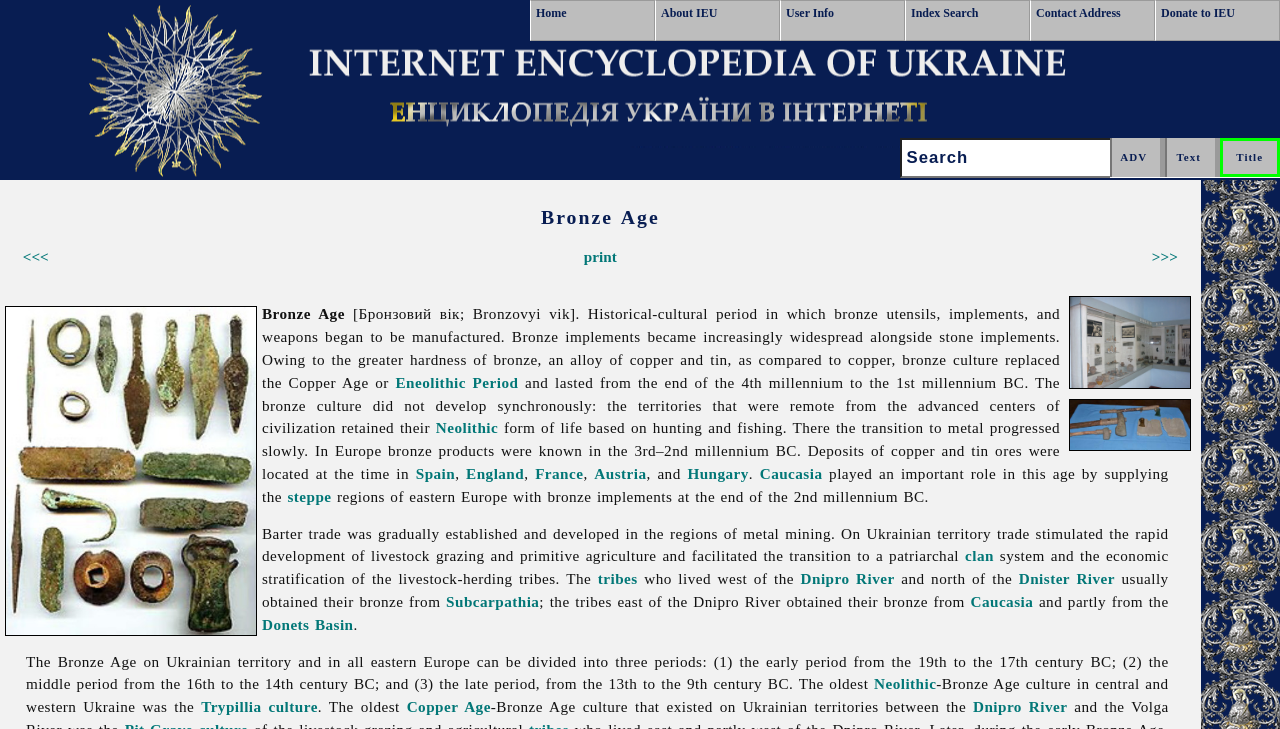Please identify the bounding box coordinates of the clickable area that will allow you to execute the instruction: "Go to the home page".

[0.414, 0.0, 0.512, 0.056]